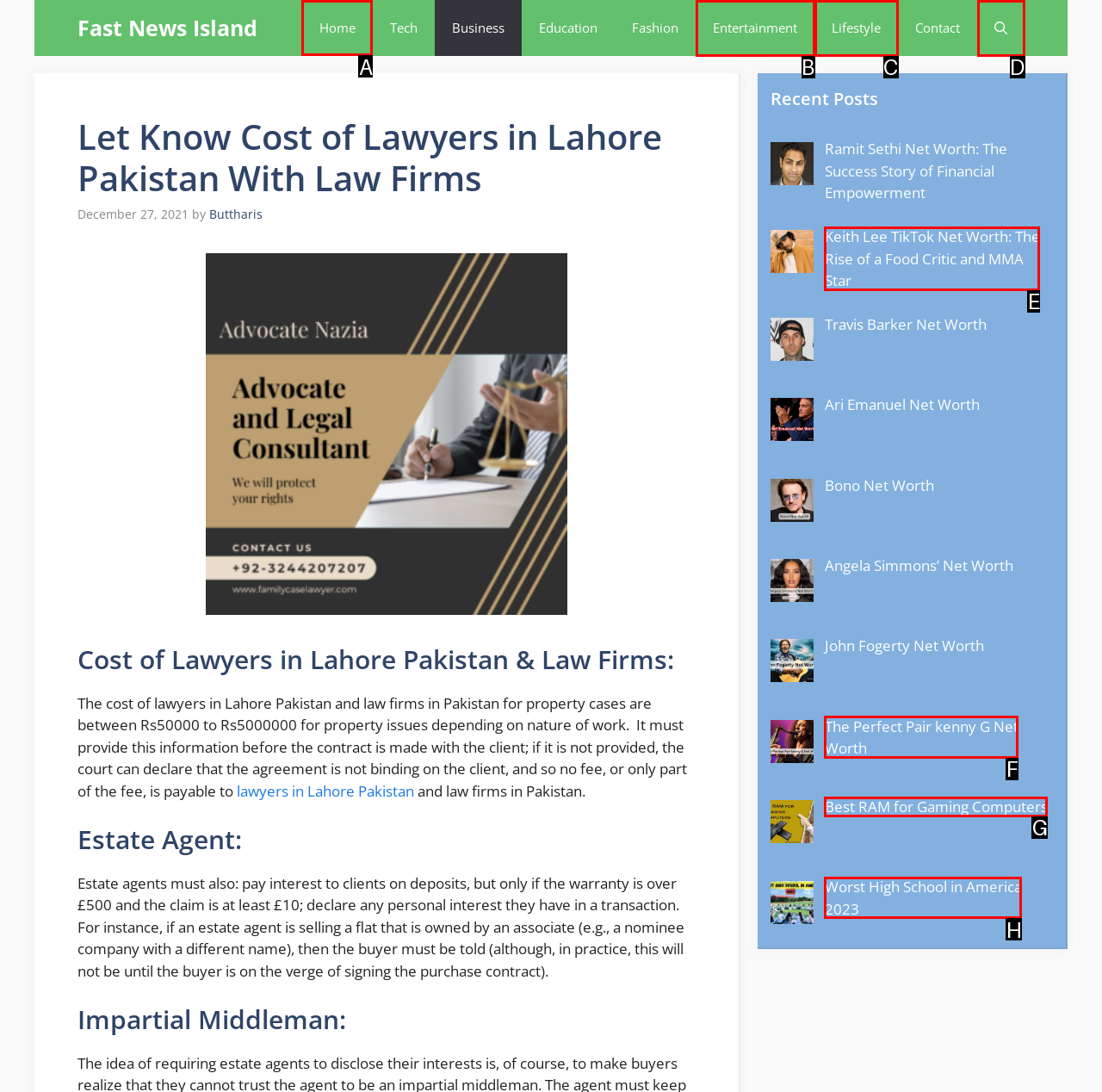To execute the task: Click on the 'Home' link, which one of the highlighted HTML elements should be clicked? Answer with the option's letter from the choices provided.

A